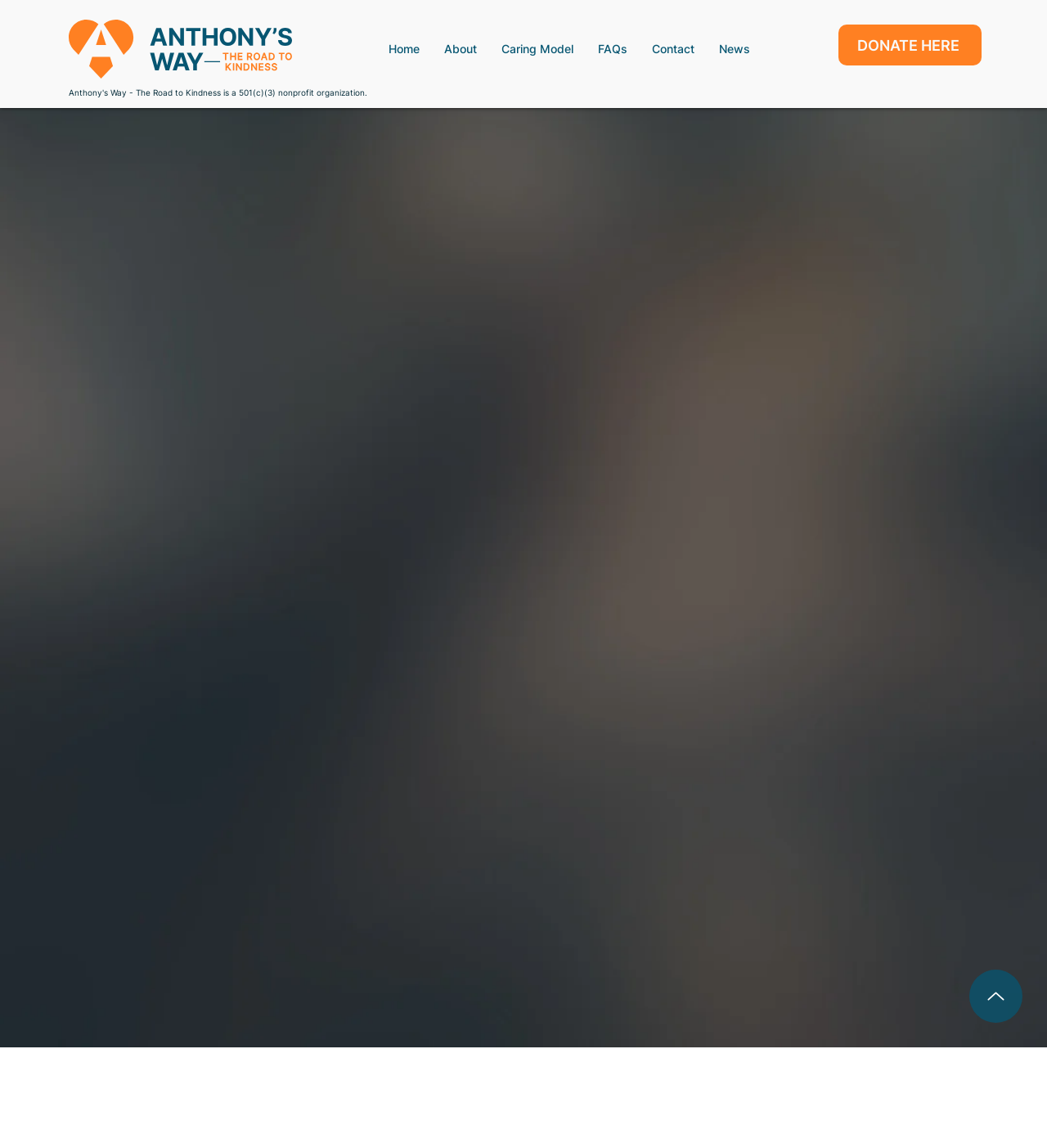Offer an in-depth caption of the entire webpage.

The webpage is dedicated to promoting Random Acts of Kindness Week and the First Annual Nationwide Walk a Mile for Kindness and ADHD Memorial. At the top right corner, there is a prominent "DONATE HERE" link. Below it, there is a navigation menu labeled "Site" that contains six links: "Home", "About", "Caring Model", "FAQs", "Contact", and "News". These links are aligned horizontally and take up a significant portion of the top section of the page. 

On the top left side, there is a small, unlabelled link. At the bottom right corner, there is a link labeled "Up". The overall layout of the webpage is simple, with a focus on promoting the event and providing easy access to relevant information through the navigation menu.